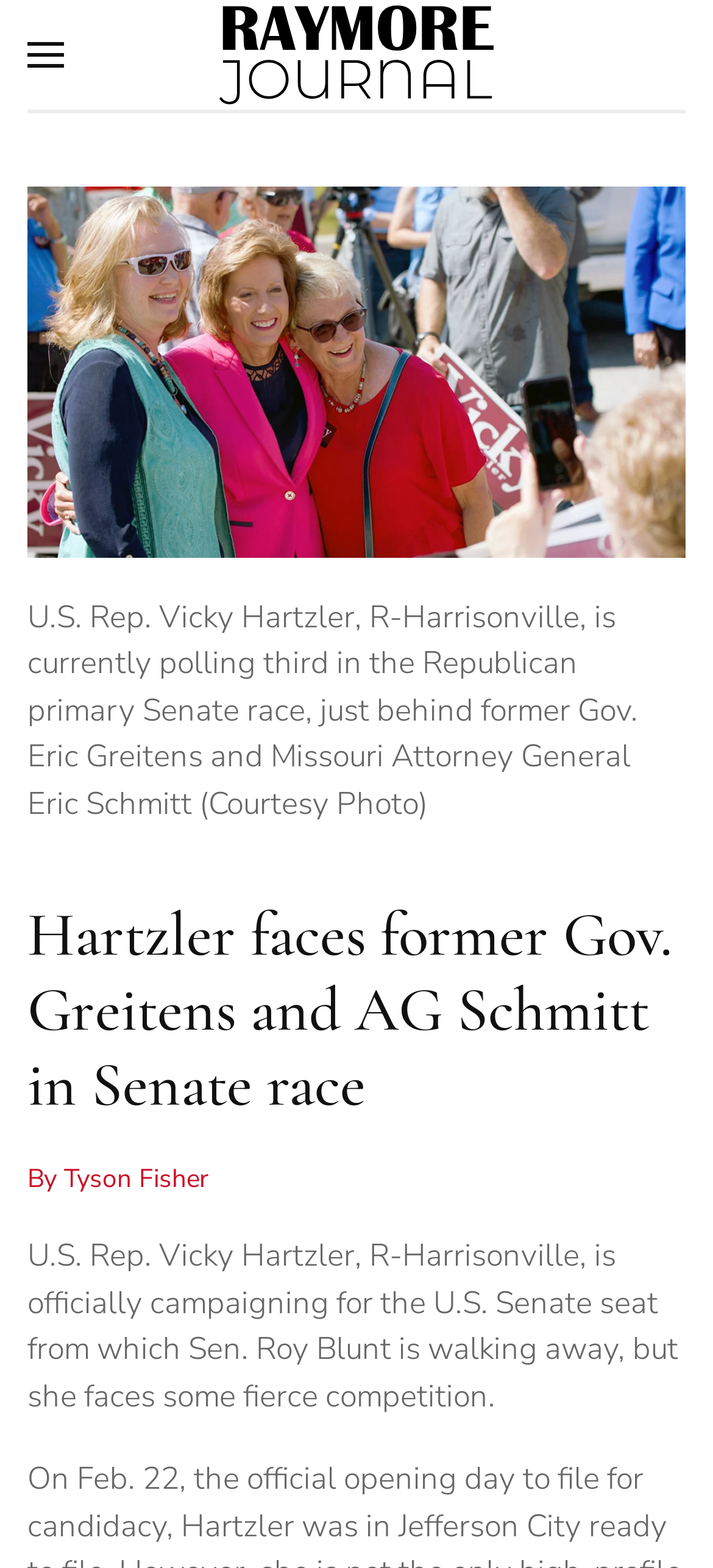Use a single word or phrase to answer the question:
What is the name of the newspaper?

The Raymore Journal and Newspaper